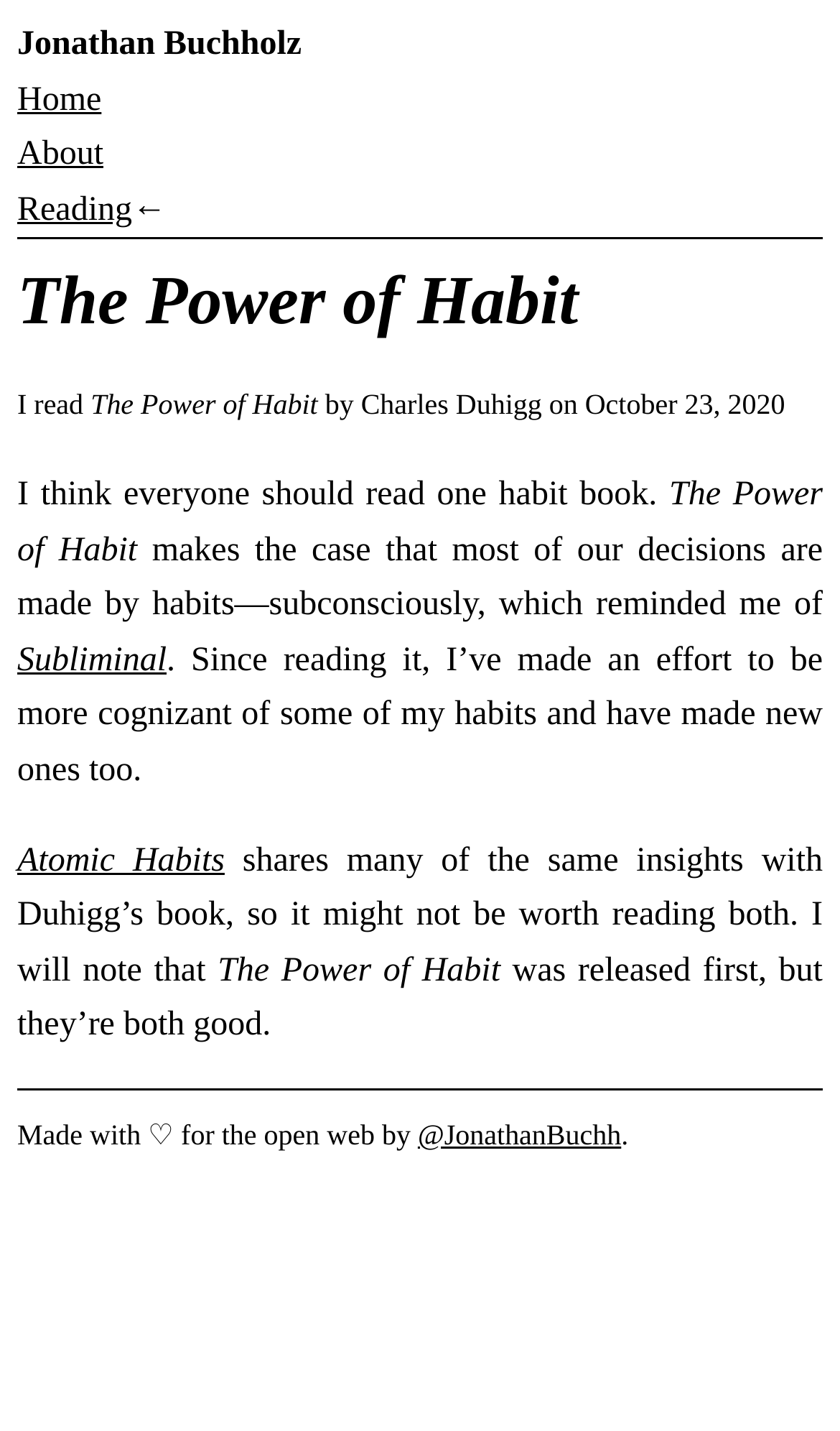What is the date of the book review?
Refer to the screenshot and answer in one word or phrase.

October 23, 2020